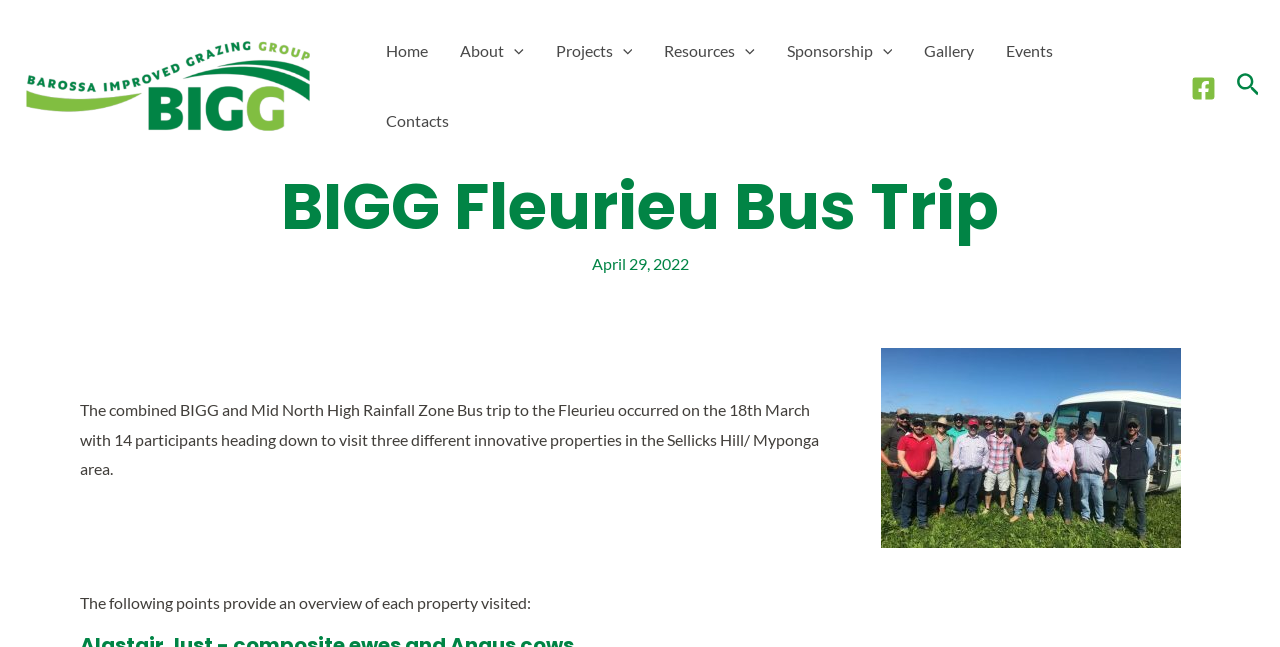What is the name of the group organizing the bus trip?
Please answer the question as detailed as possible based on the image.

I found the answer by looking at the top-left corner of the webpage, where I saw a link with the text 'Barossa Improved Grazing Group' and an image with the same name. This suggests that the group organizing the bus trip is the Barossa Improved Grazing Group.